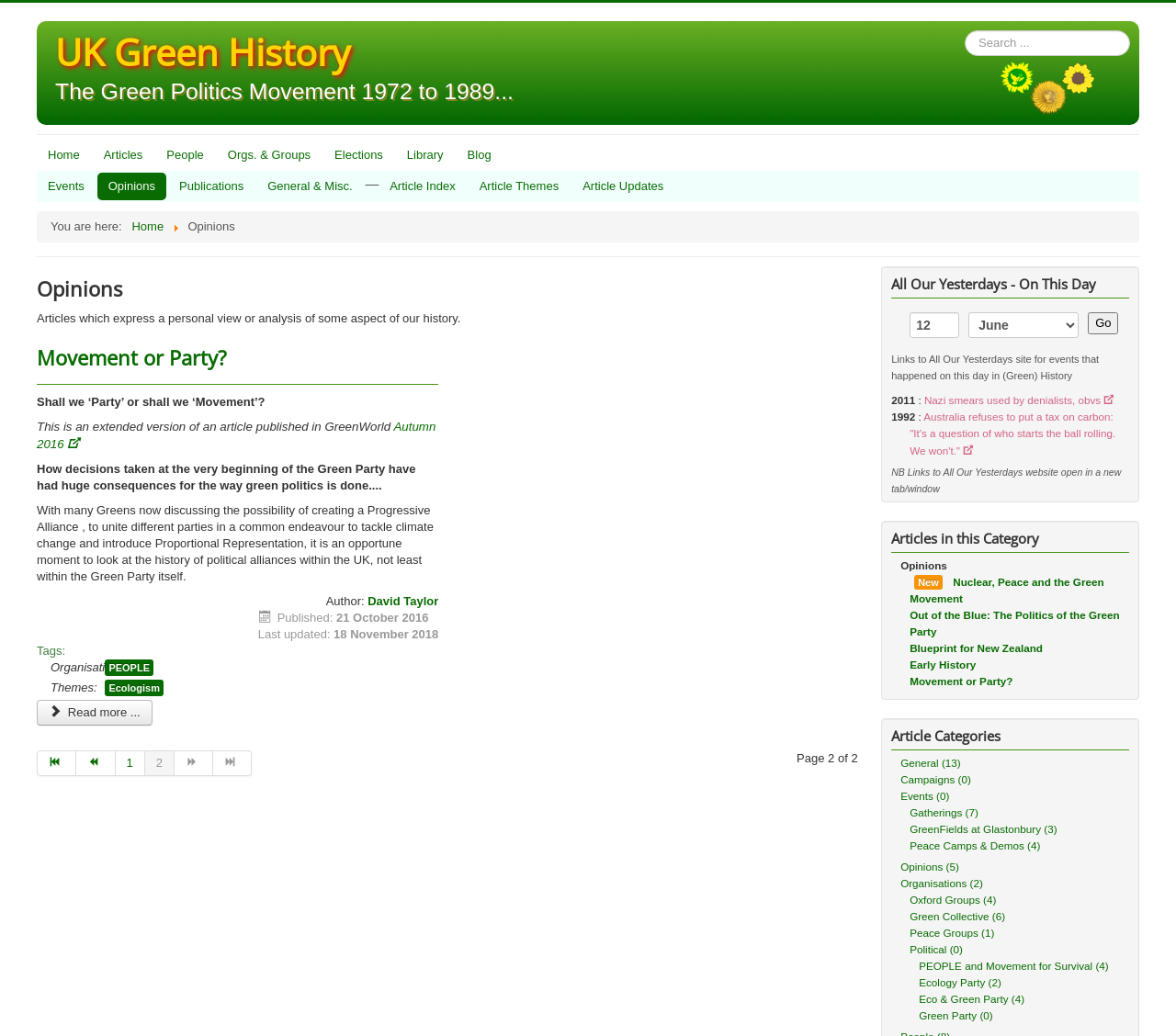Give a concise answer using one word or a phrase to the following question:
How can you navigate to other pages in the 'Opinions' category?

Using the pagination navigation